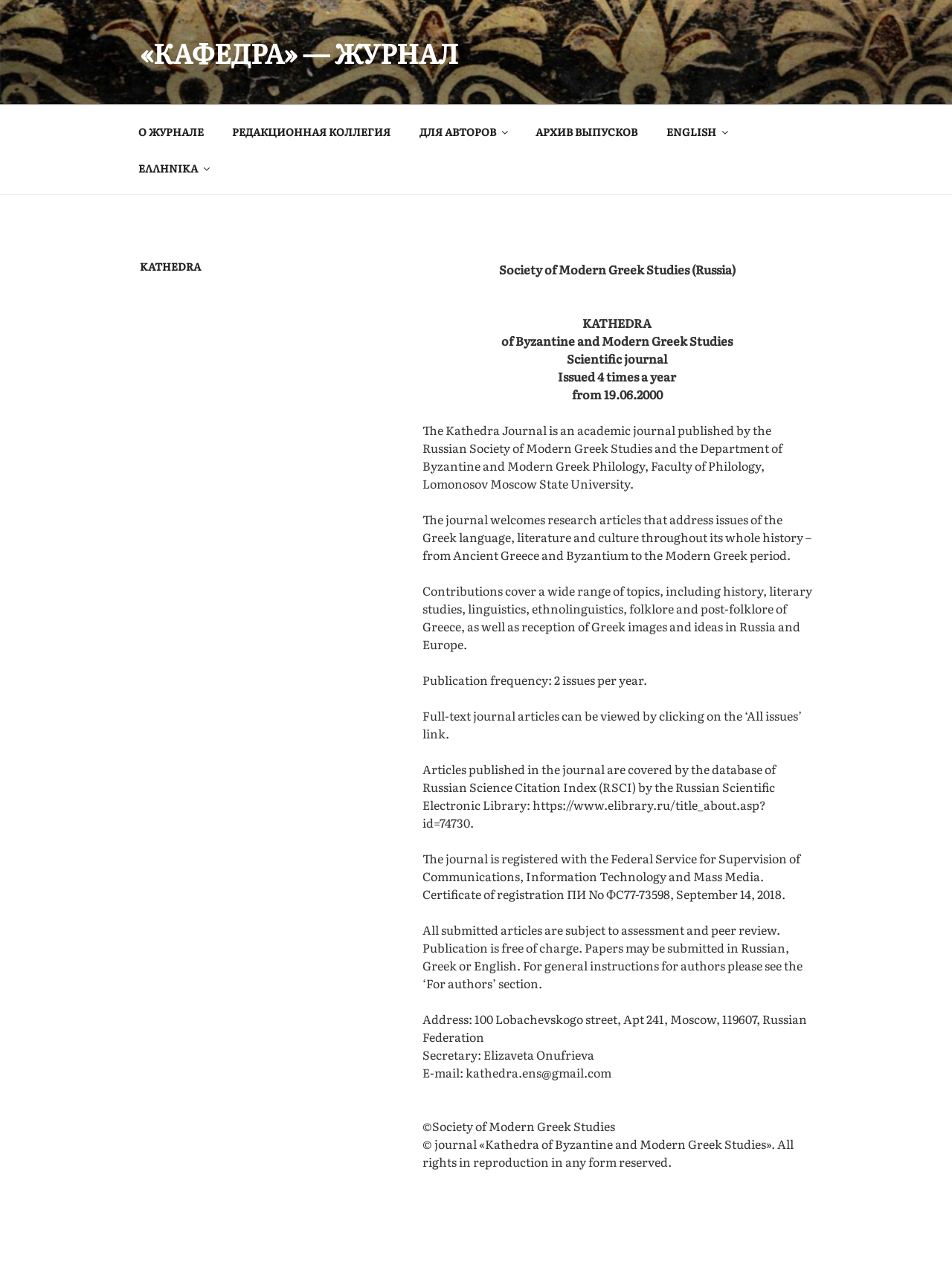Examine the screenshot and answer the question in as much detail as possible: How often is the journal published?

The publication frequency of the journal can be found in the StaticText element that says 'Publication frequency: 2 issues per year.' This information is present in the section that describes the journal.